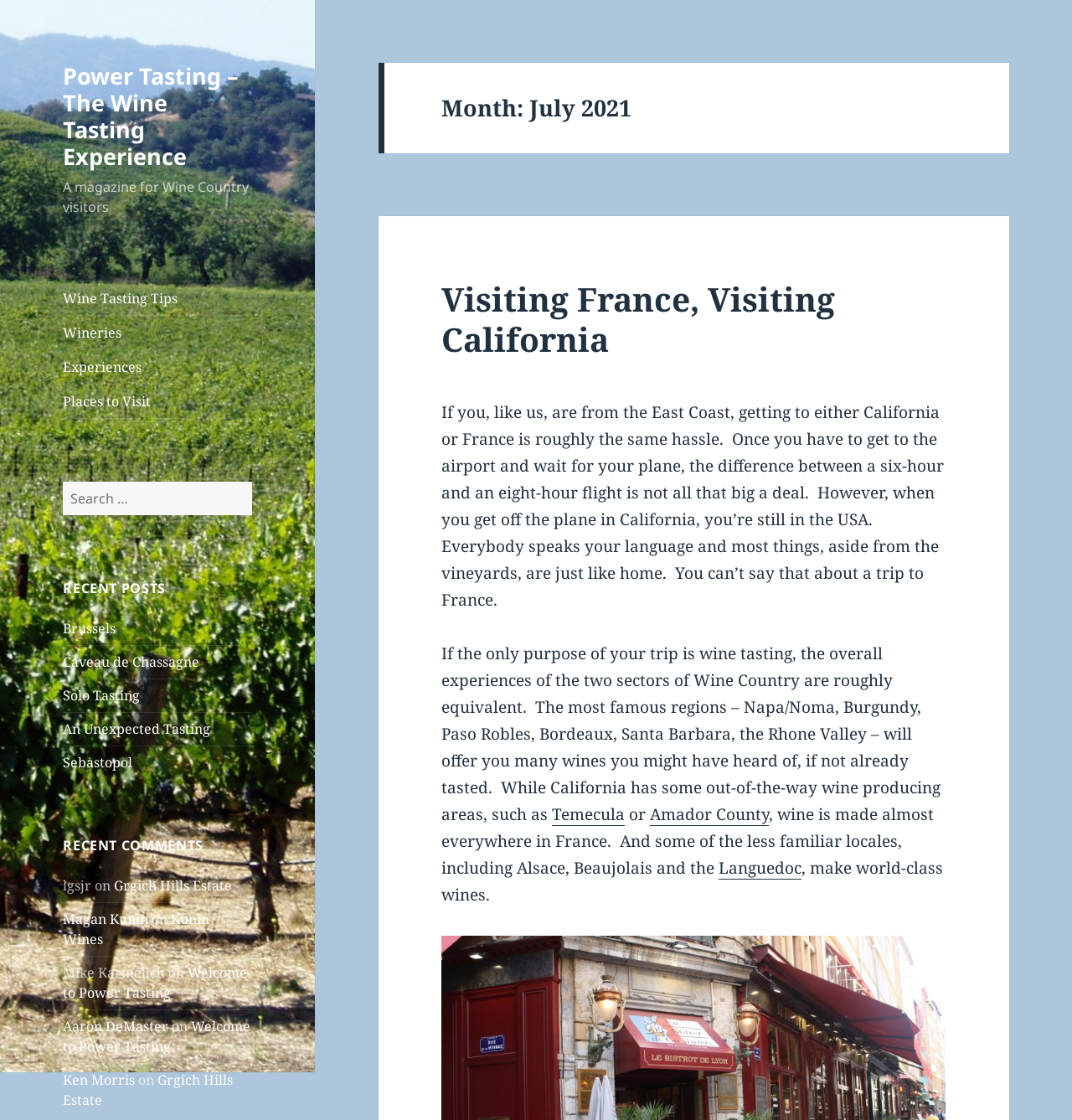Can you provide the bounding box coordinates for the element that should be clicked to implement the instruction: "Search for wine tasting tips"?

[0.059, 0.43, 0.235, 0.46]